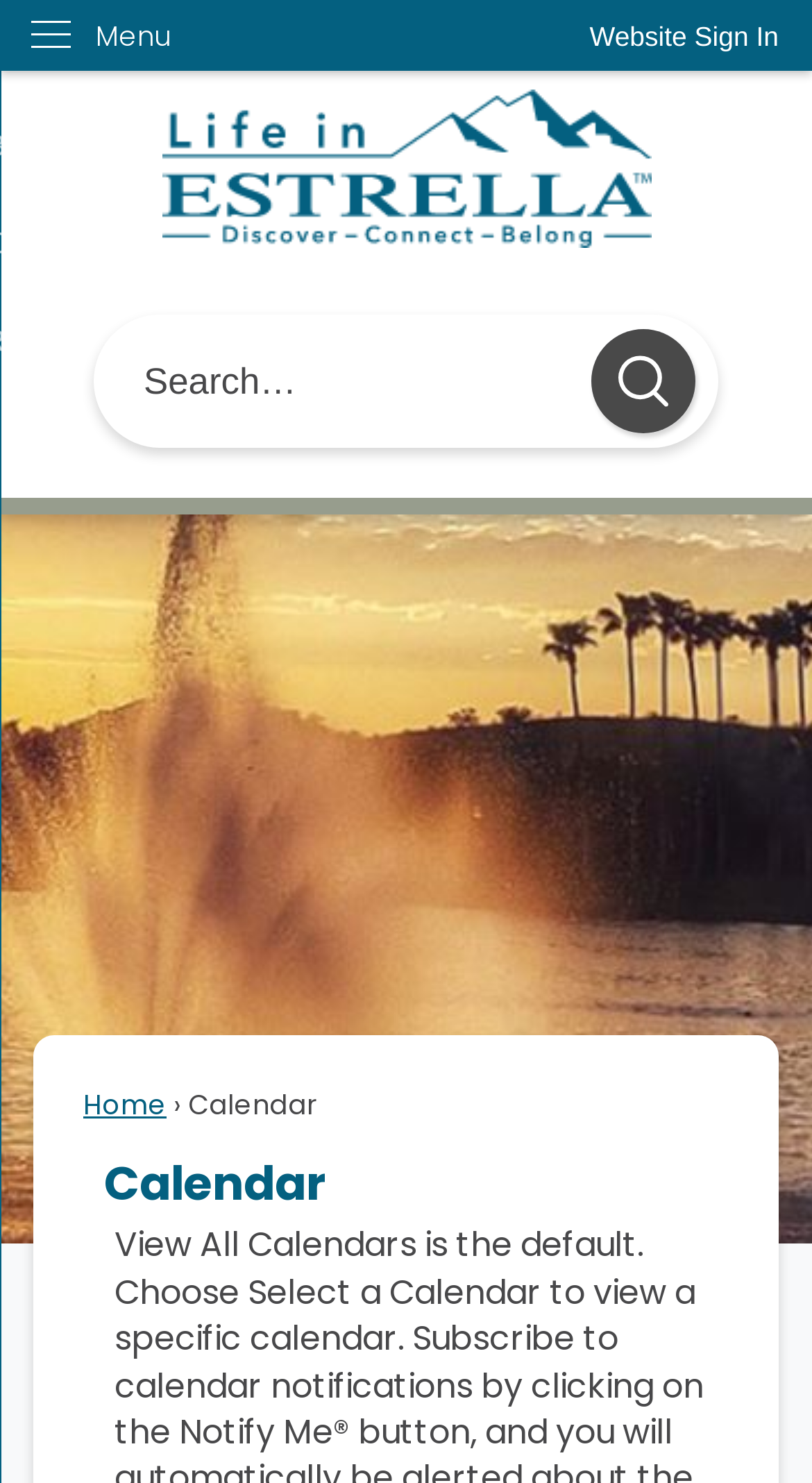What is the name of the community featured on the website?
Answer with a single word or phrase by referring to the visual content.

Estrella Community